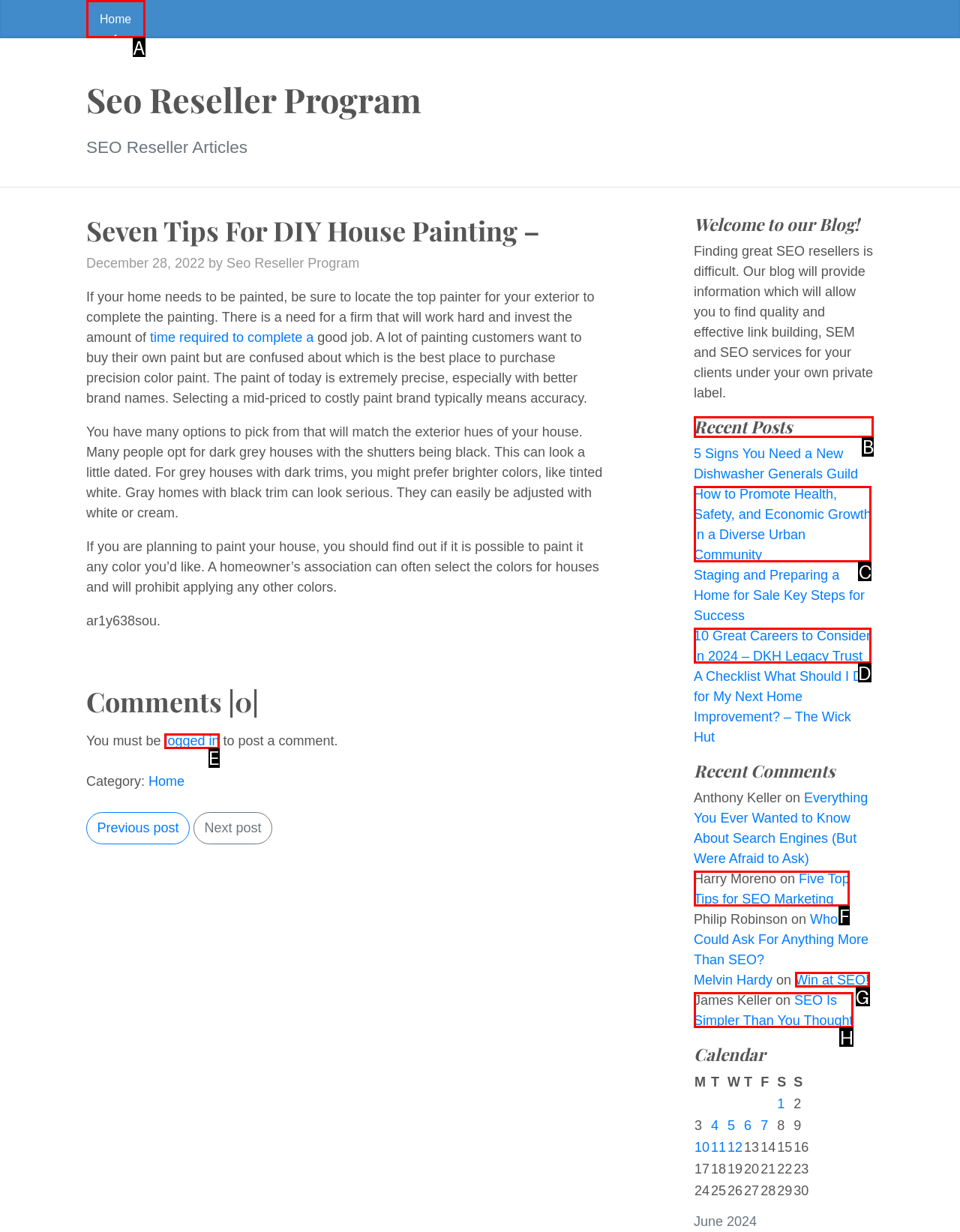Point out the specific HTML element to click to complete this task: View the 'Recent Posts' Reply with the letter of the chosen option.

B